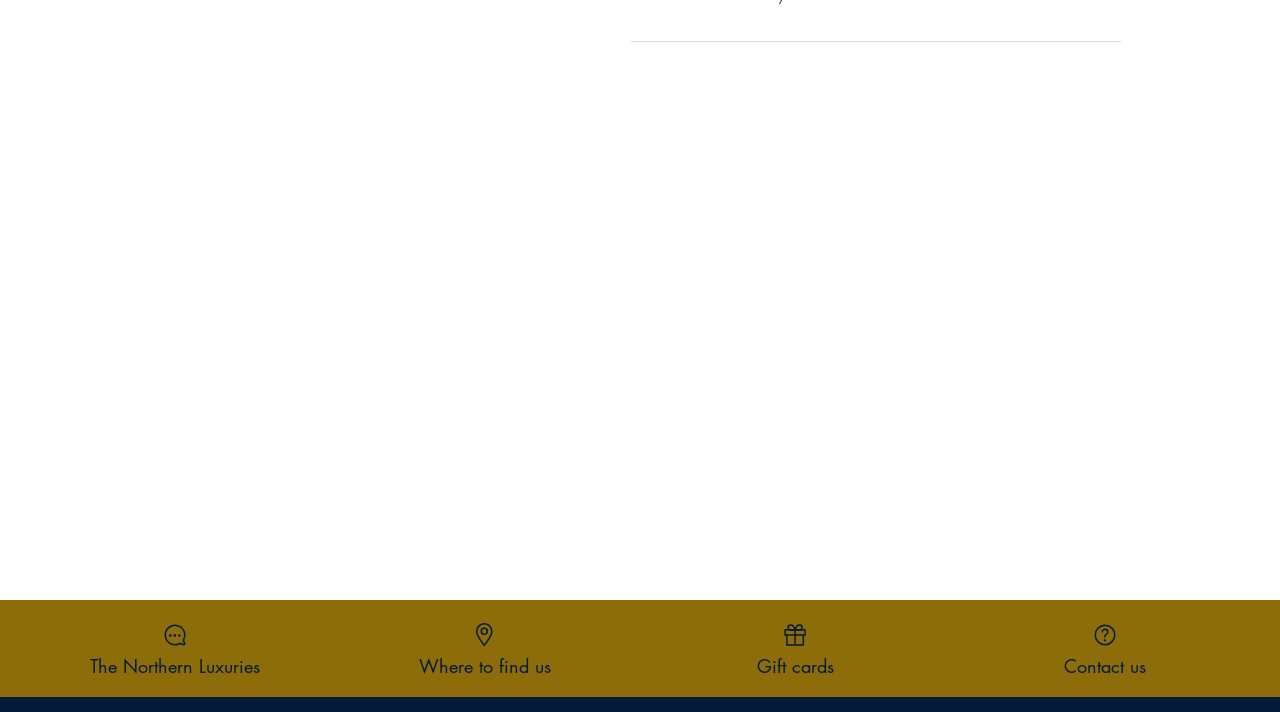Identify and provide the bounding box coordinates of the UI element described: "Contact us". The coordinates should be formatted as [left, top, right, bottom], with each number being a float between 0 and 1.

[0.75, 0.871, 0.977, 0.951]